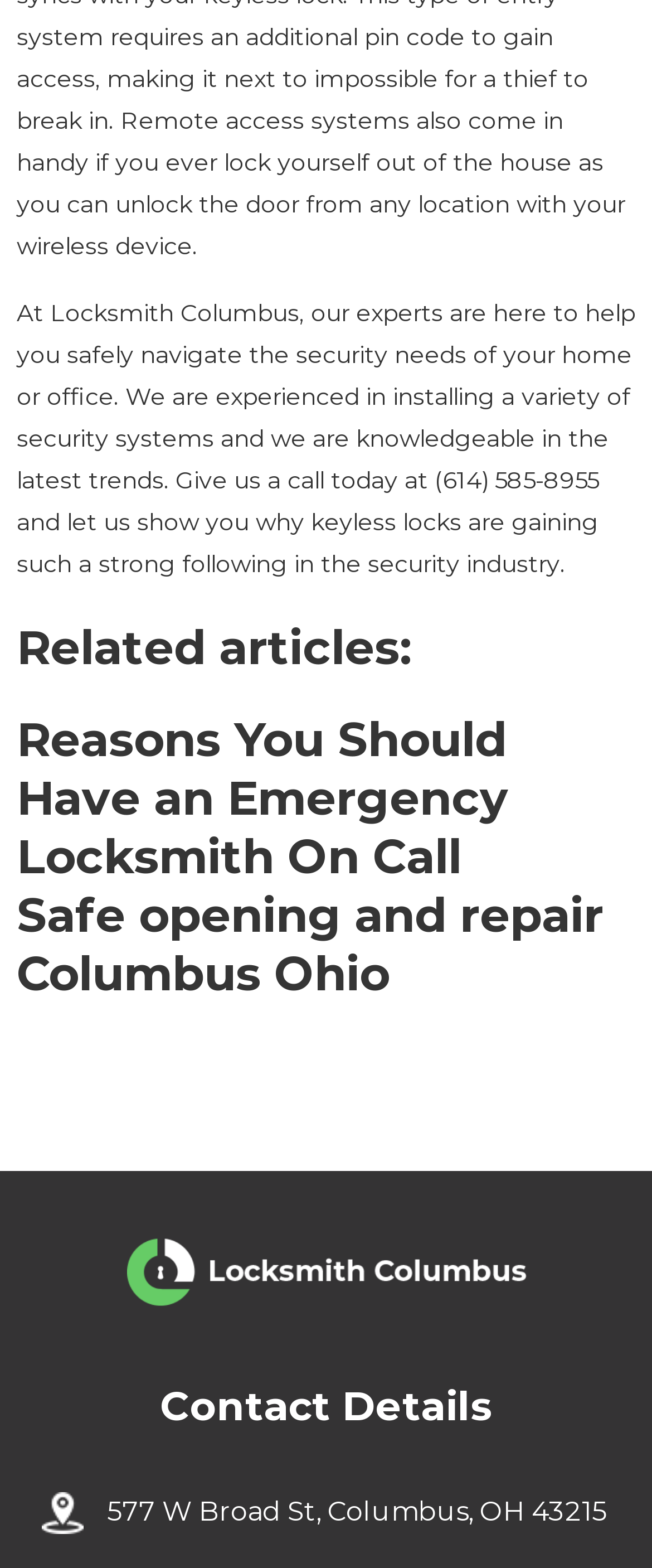Provide the bounding box coordinates for the UI element that is described as: "Commercial Services".

[0.064, 0.53, 0.487, 0.551]